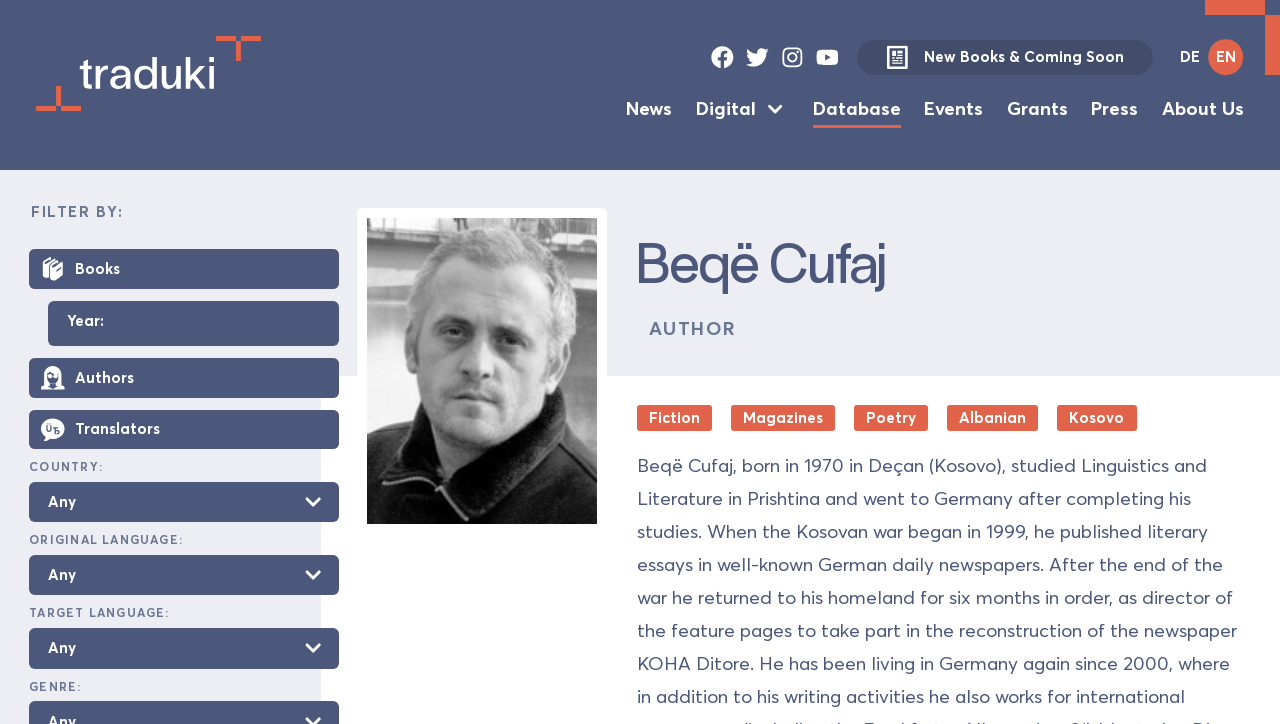What is the target language of the translation database?
Give a comprehensive and detailed explanation for the question.

I looked at the webpage and did not find any specific target language mentioned for the translation database, so it is not specified.